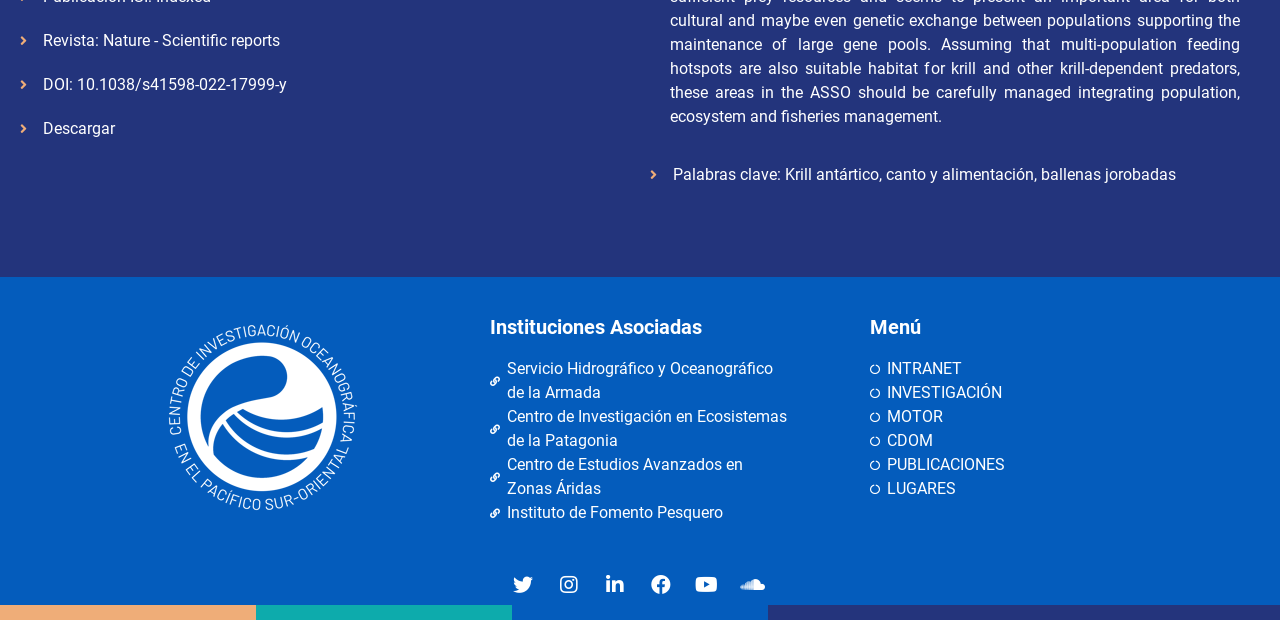Find and provide the bounding box coordinates for the UI element described here: "Organizers' Terms of Use". The coordinates should be given as four float numbers between 0 and 1: [left, top, right, bottom].

None